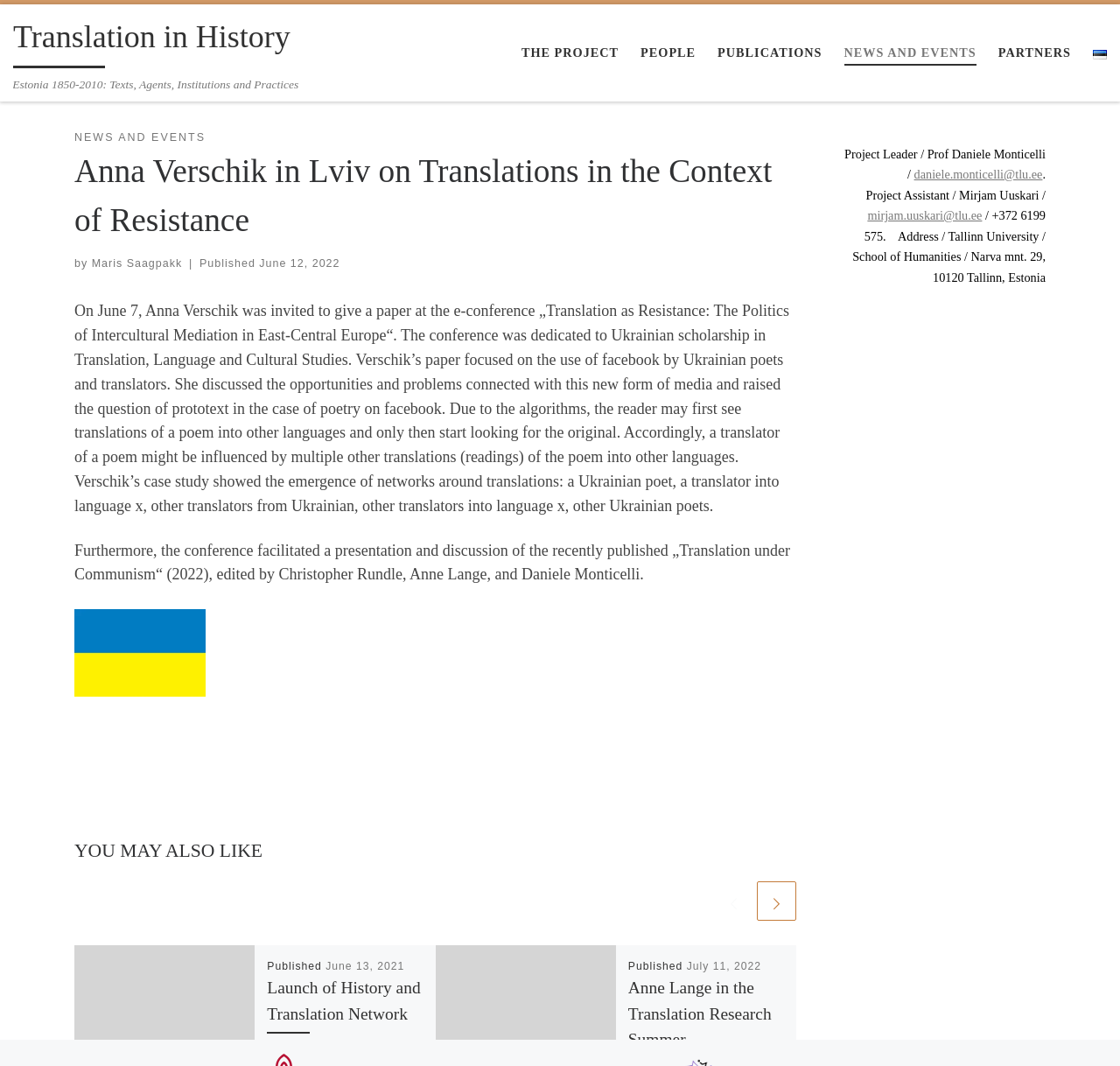What is the name of the conference where Anna Verschik gave a paper?
Please answer the question as detailed as possible.

I found the name of the conference in the article, where it is mentioned that Anna Verschik was invited to give a paper at the e-conference 'Translation as Resistance: The Politics of Intercultural Mediation in East-Central Europe'.